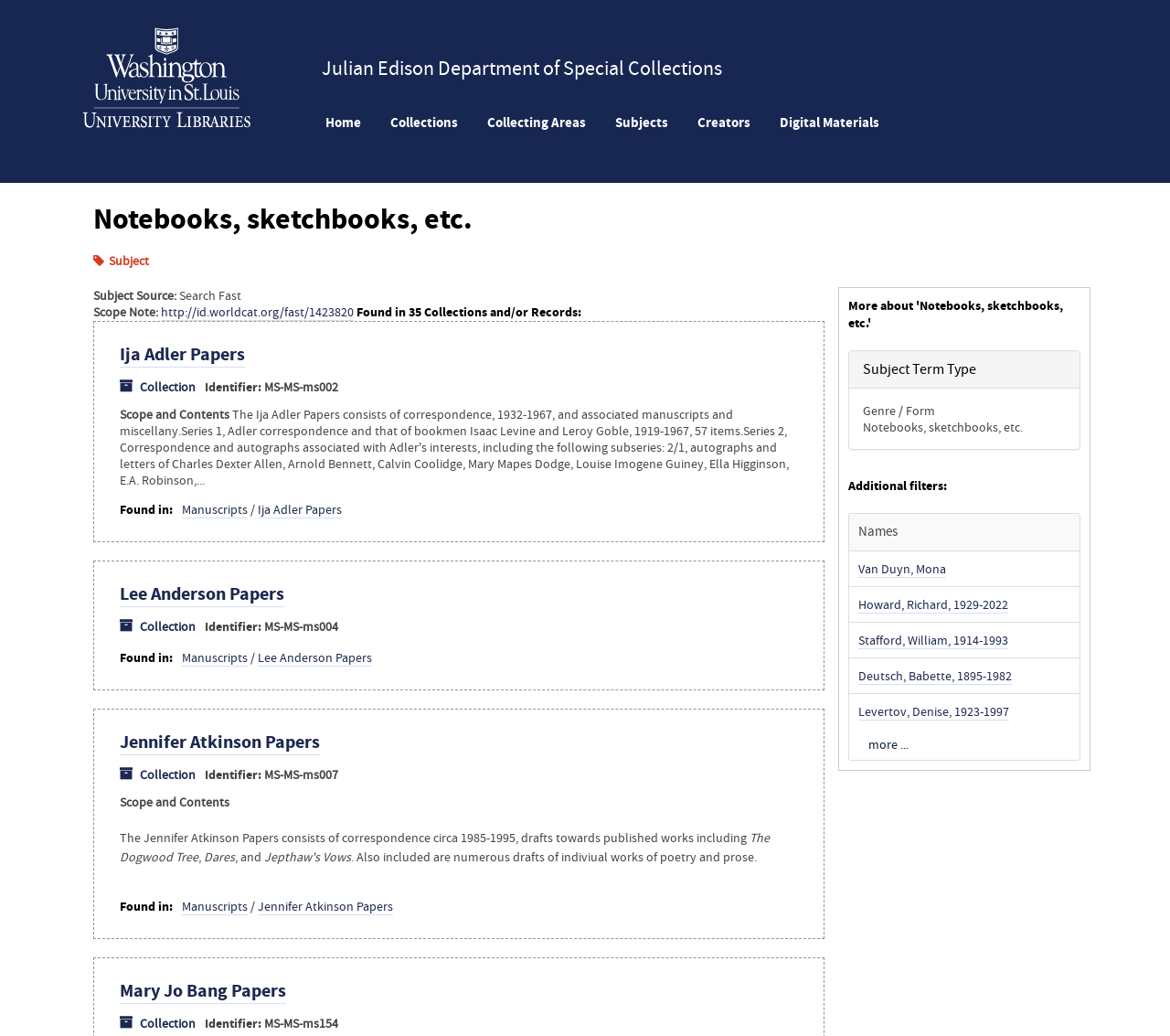Locate the bounding box coordinates of the clickable element to fulfill the following instruction: "Send an email to the company". Provide the coordinates as four float numbers between 0 and 1 in the format [left, top, right, bottom].

None